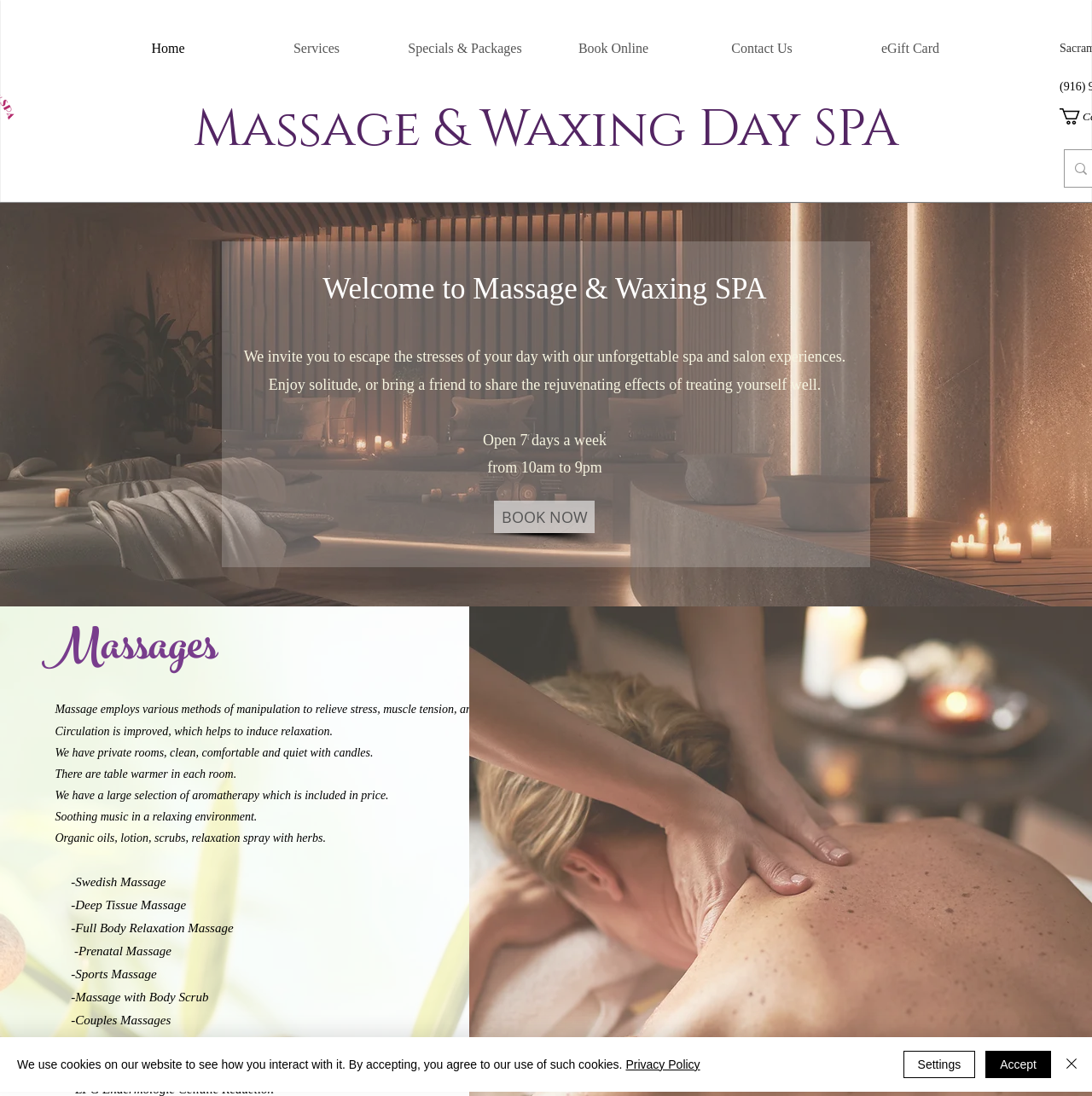What is the main title displayed on this webpage?

 
Massage & Waxing Day SPA